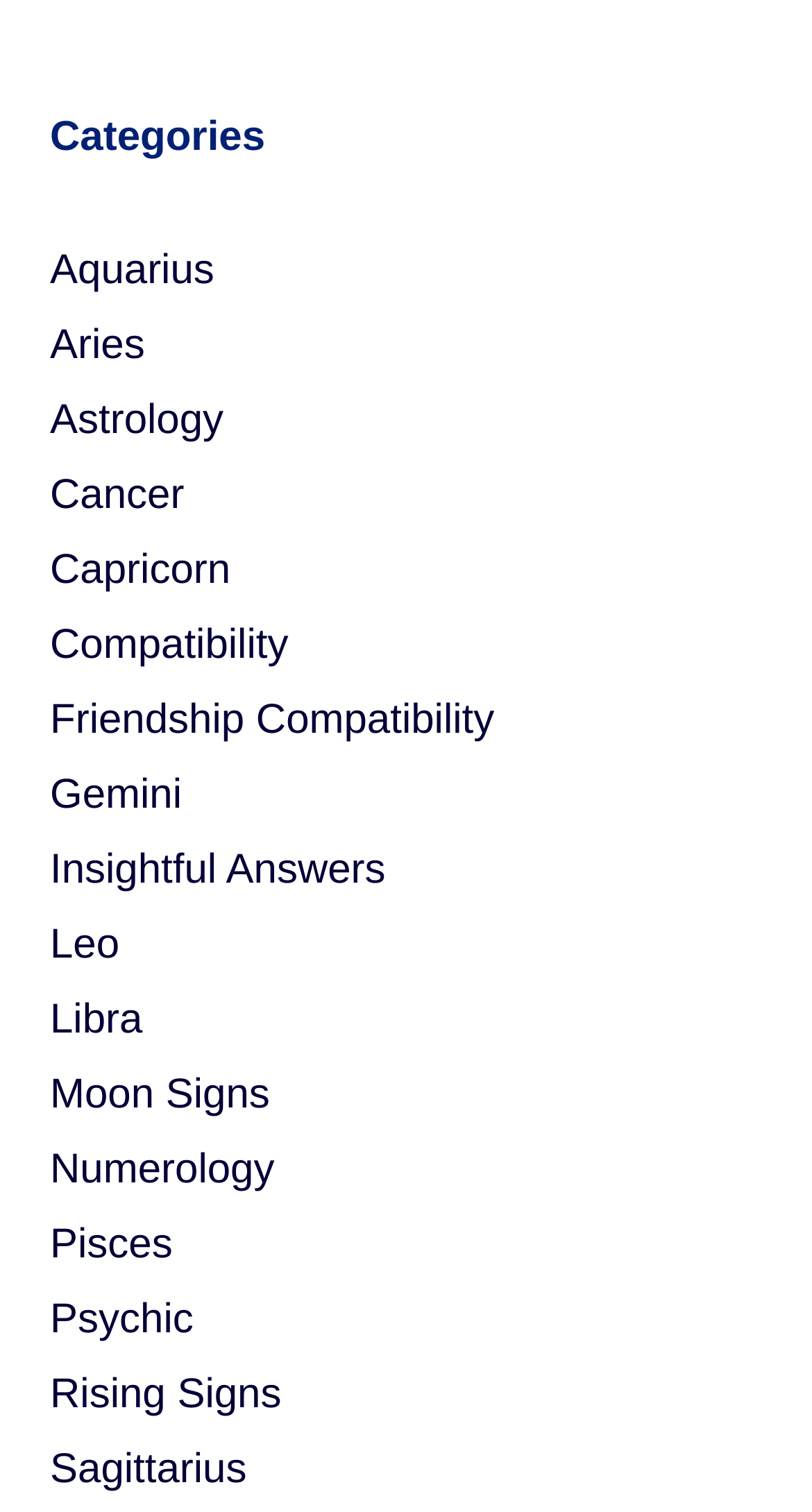Identify the bounding box coordinates for the region of the element that should be clicked to carry out the instruction: "Explore Astrology". The bounding box coordinates should be four float numbers between 0 and 1, i.e., [left, top, right, bottom].

[0.062, 0.263, 0.275, 0.293]